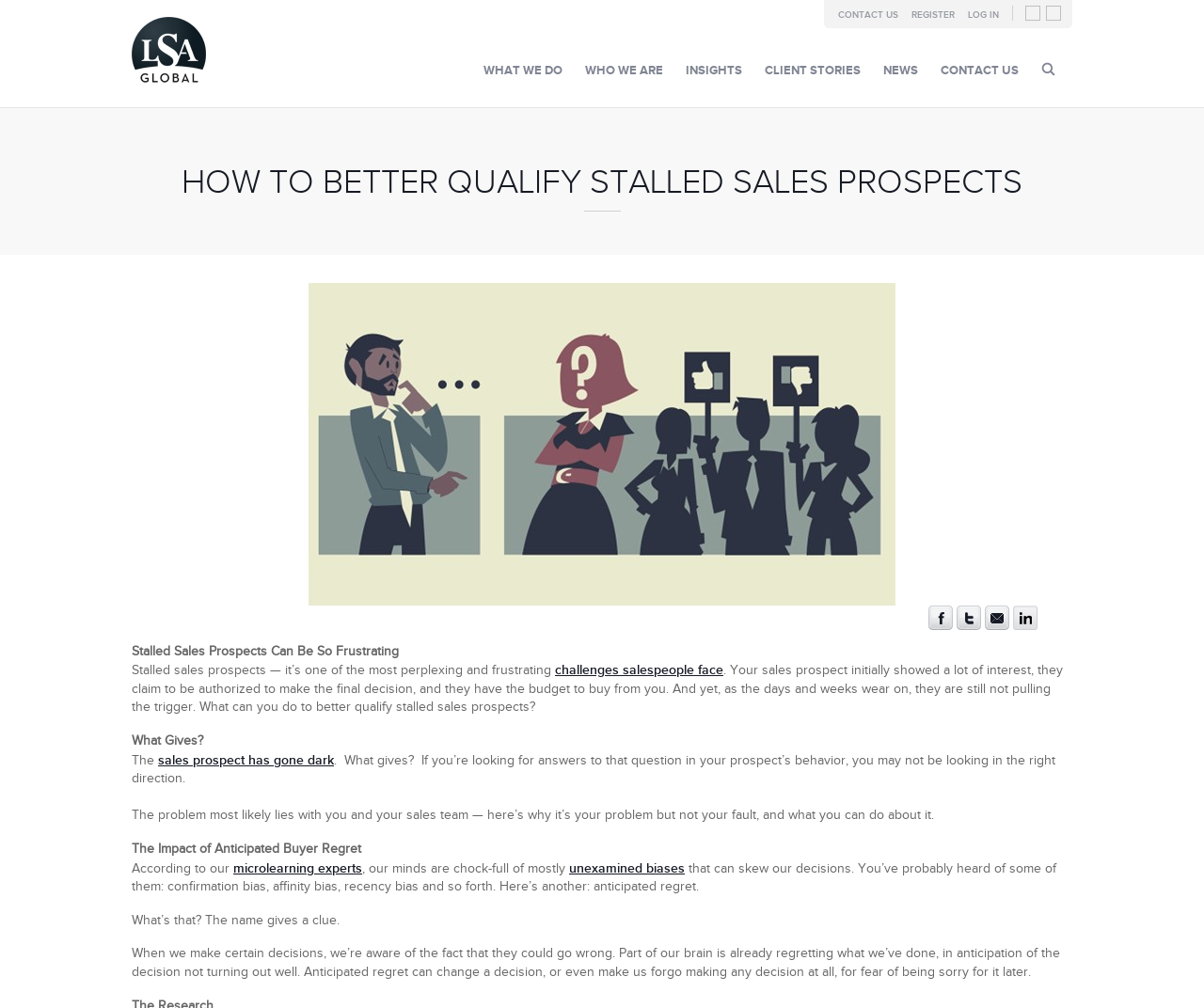Identify the bounding box coordinates for the region of the element that should be clicked to carry out the instruction: "Visit LSA Global's Facebook page". The bounding box coordinates should be four float numbers between 0 and 1, i.e., [left, top, right, bottom].

[0.771, 0.612, 0.791, 0.628]